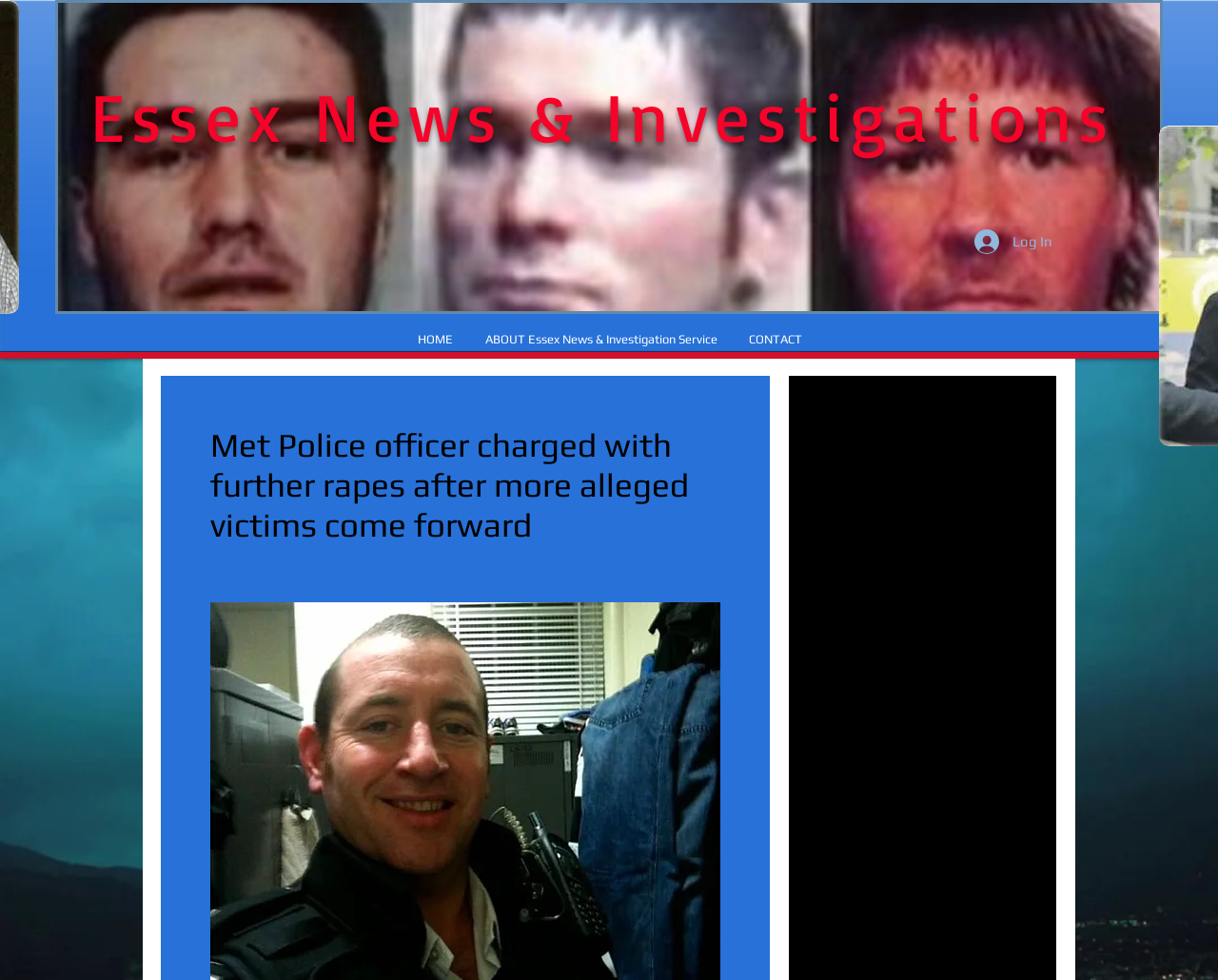Pinpoint the bounding box coordinates of the element that must be clicked to accomplish the following instruction: "View the image at the top of the page". The coordinates should be in the format of four float numbers between 0 and 1, i.e., [left, top, right, bottom].

[0.048, 0.003, 0.952, 0.317]